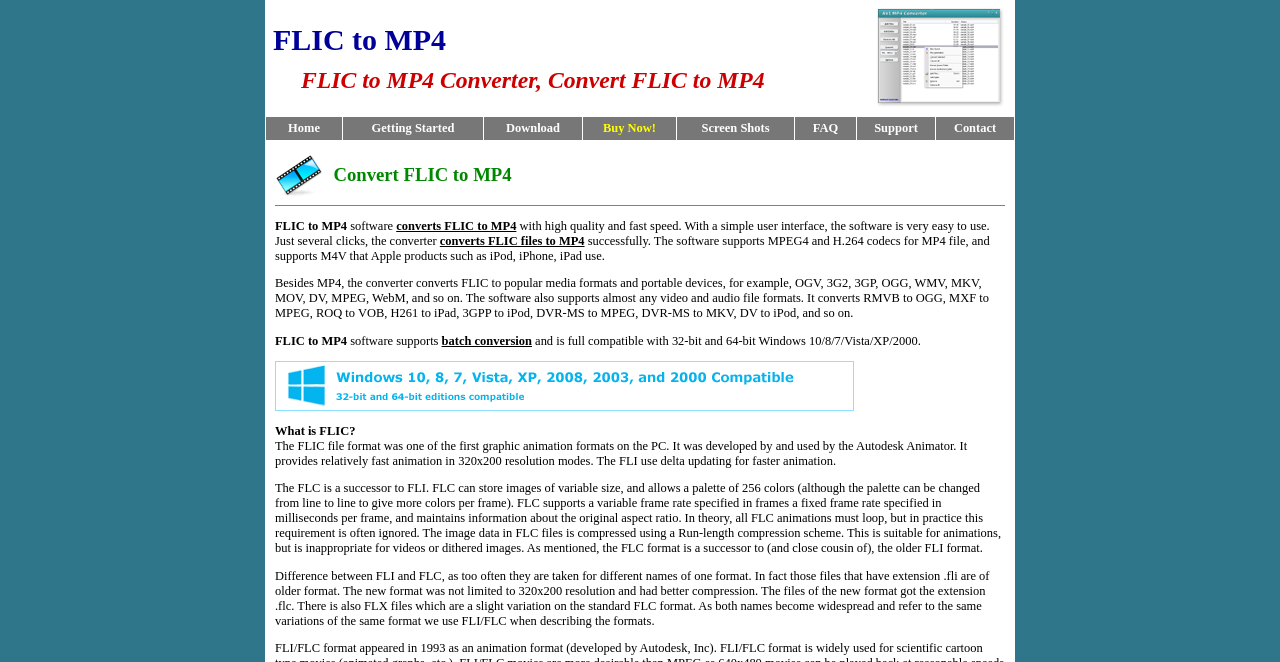How many video and audio formats does the software support?
Look at the image and answer the question with a single word or phrase.

More than 100